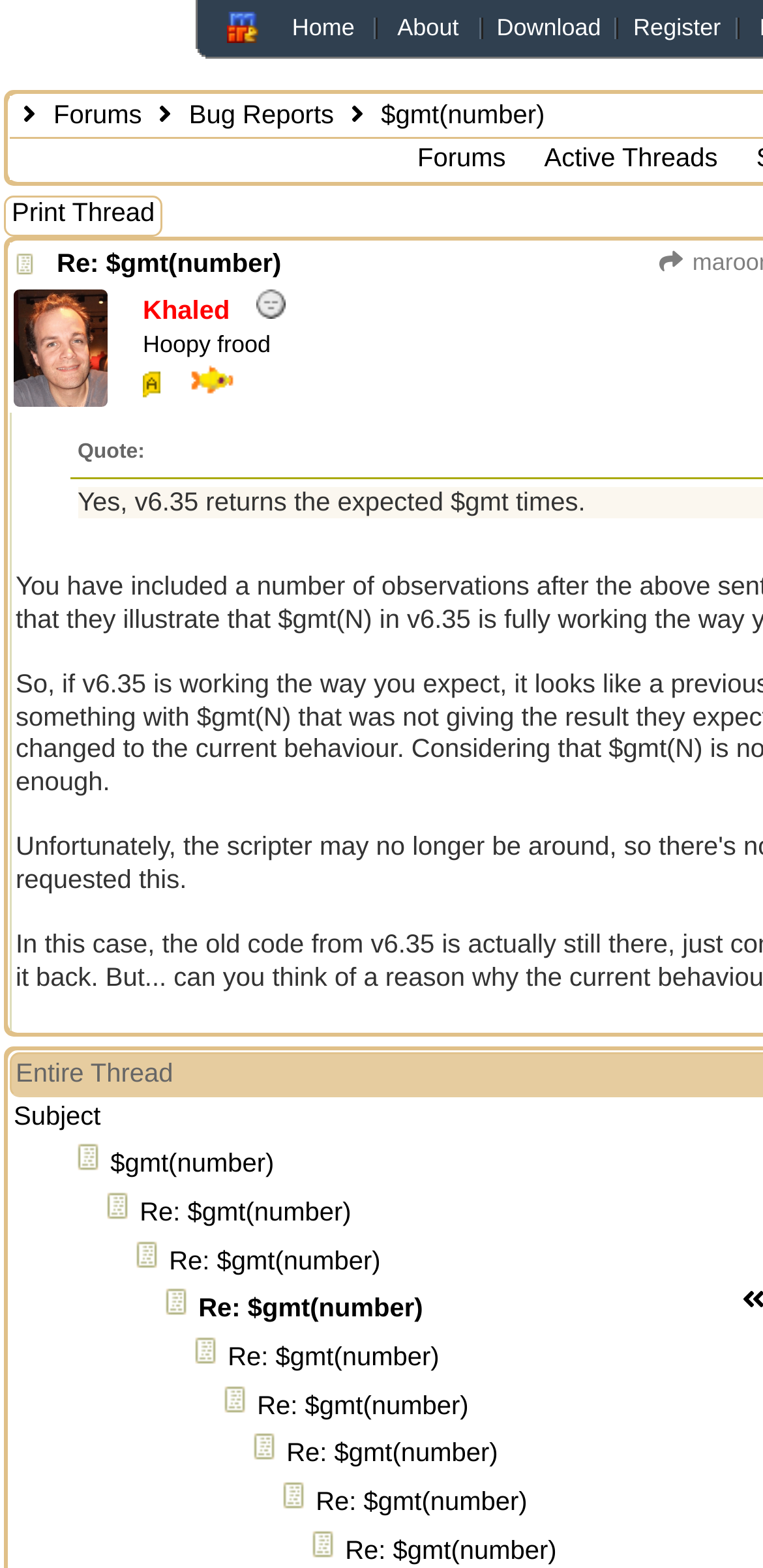Generate a comprehensive description of the webpage.

The webpage appears to be a discussion forum, specifically a thread about the `$gmt(number)` function in mIRC. At the top, there is a navigation bar with links to "Home", "About", "Download", and "Register". Below this, there is a heading that reads "Forums > Bug Reports > $gmt(number)".

The main content of the page is a thread of posts, with the most recent post at the top. Each post has a link to the poster's name, an image indicating their online status, and a brief quote or summary of their post. The posts are arranged in a vertical list, with the oldest post at the bottom.

To the left of the post list, there is a sidebar with links to "Print Thread", "Forums", and "Active Threads". The "Print Thread" link is located above the post list, while the other two links are below it.

The posts themselves contain links to other threads or topics, as well as quotes from other users. There are also images scattered throughout the posts, likely representing user avatars or icons. Overall, the page appears to be a discussion forum focused on technical topics related to mIRC.